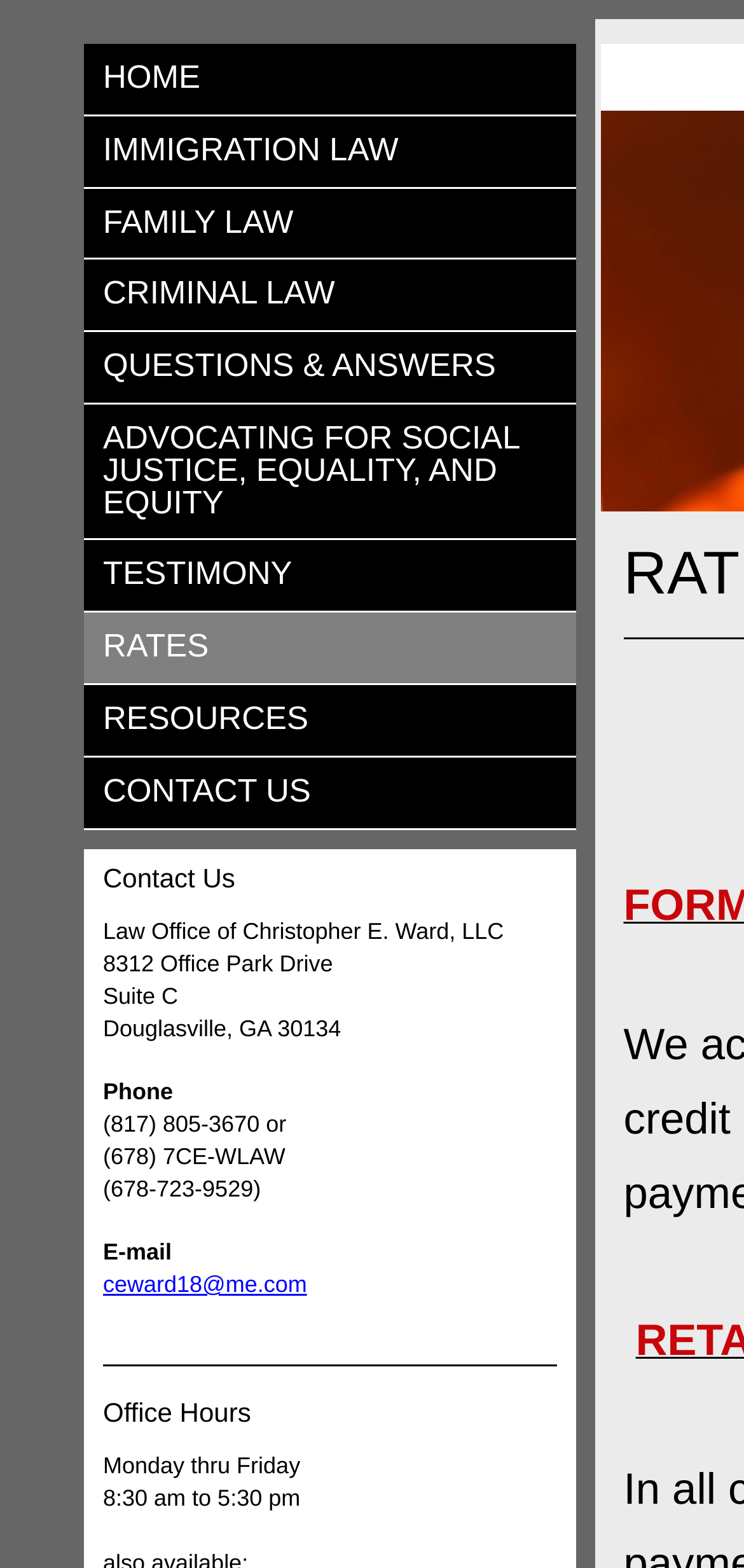Locate the bounding box coordinates of the segment that needs to be clicked to meet this instruction: "go to home page".

[0.113, 0.028, 0.774, 0.074]